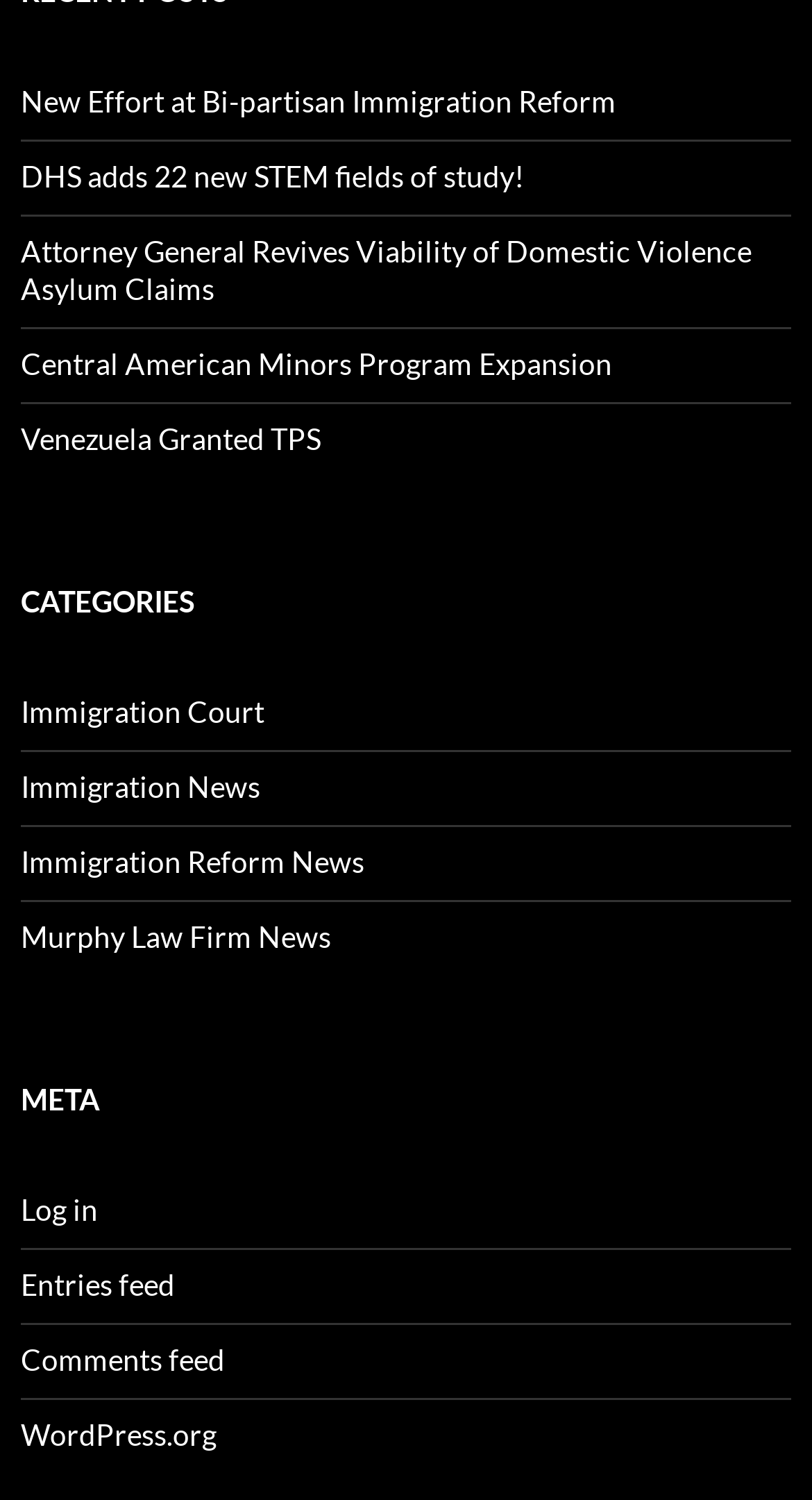Please find the bounding box coordinates of the element's region to be clicked to carry out this instruction: "Explore immigration court category".

[0.026, 0.463, 0.326, 0.487]